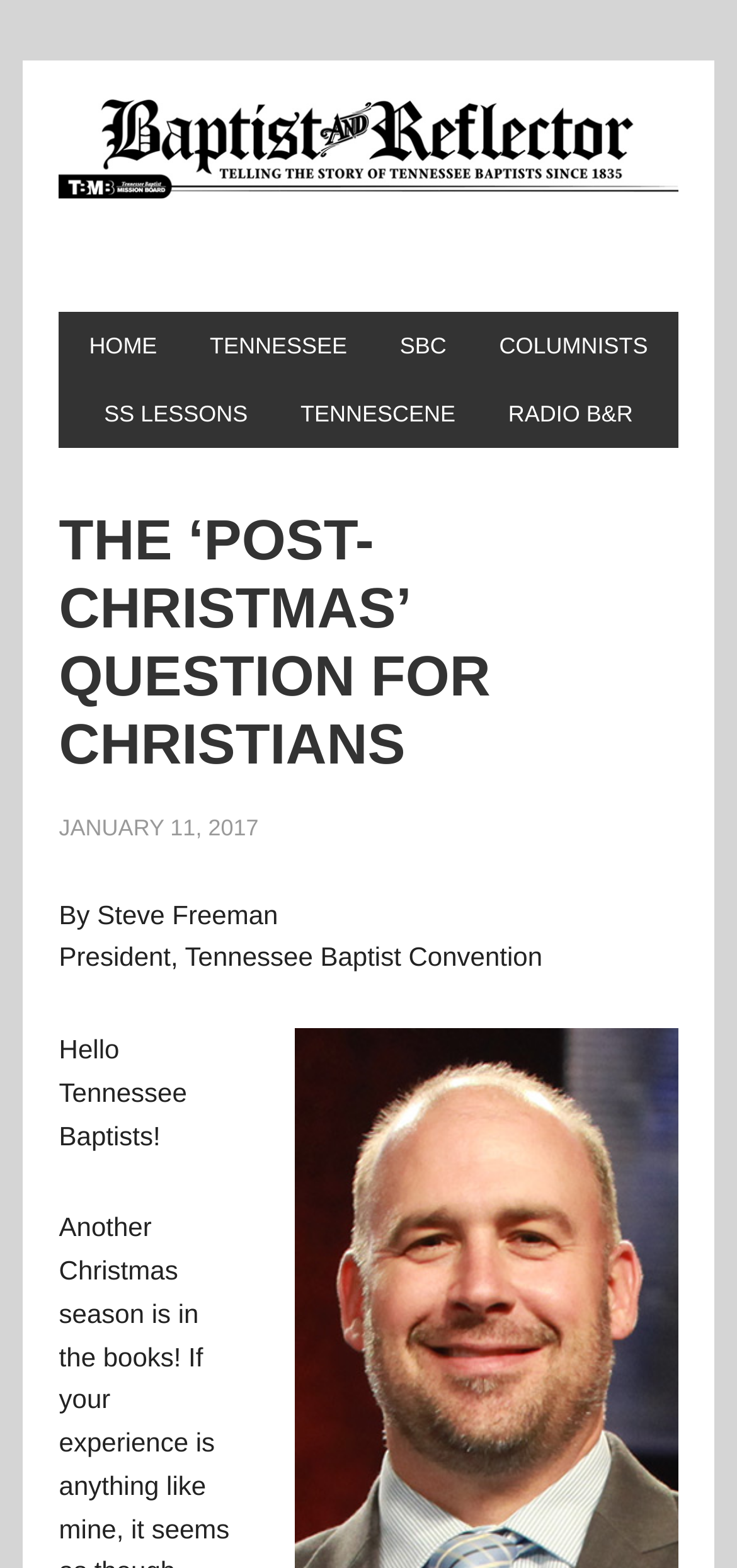Determine the bounding box coordinates for the element that should be clicked to follow this instruction: "go to home page". The coordinates should be given as four float numbers between 0 and 1, in the format [left, top, right, bottom].

[0.09, 0.199, 0.244, 0.242]